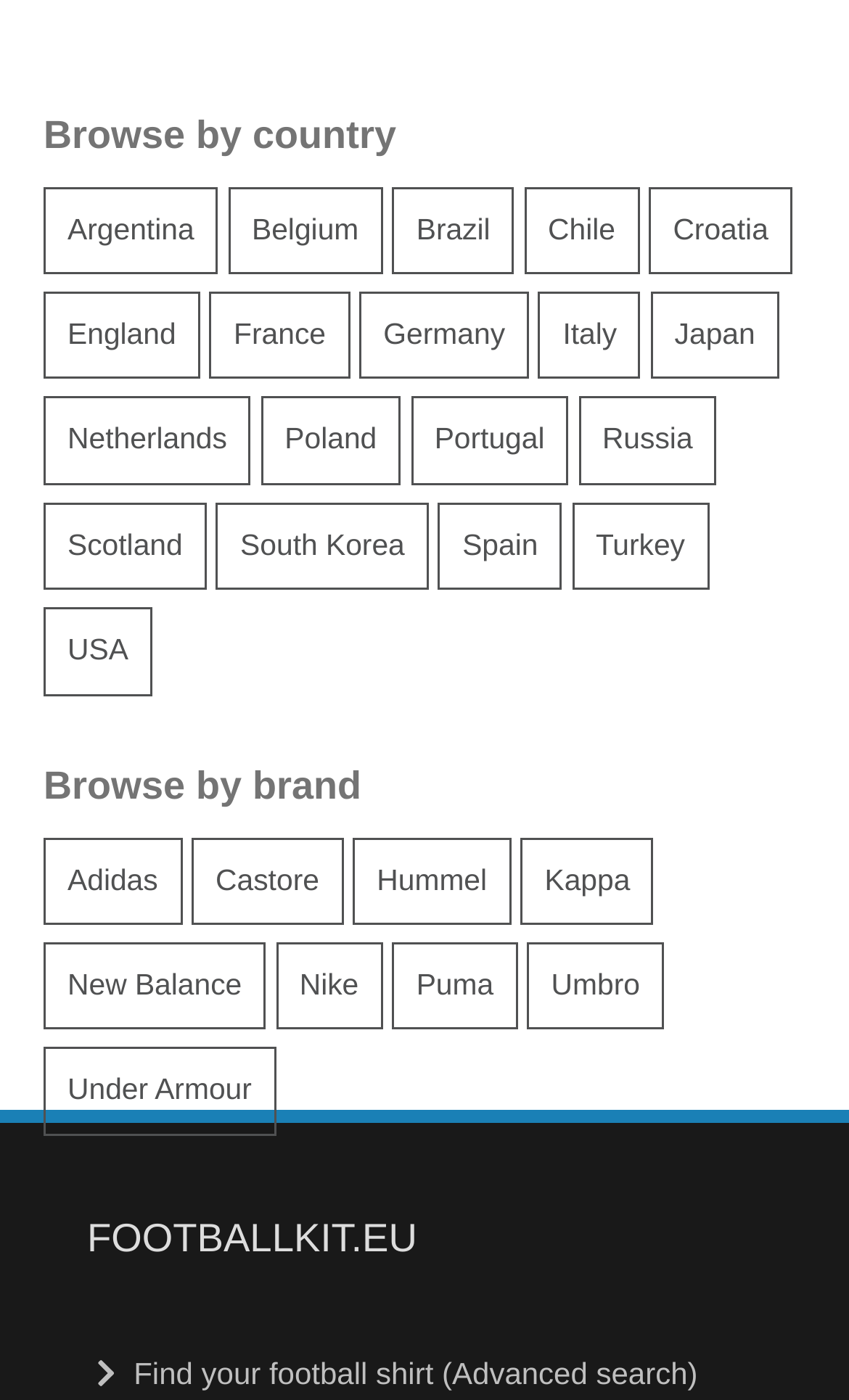Please identify the bounding box coordinates of the element's region that needs to be clicked to fulfill the following instruction: "Browse by brand Adidas". The bounding box coordinates should consist of four float numbers between 0 and 1, i.e., [left, top, right, bottom].

[0.051, 0.598, 0.214, 0.661]